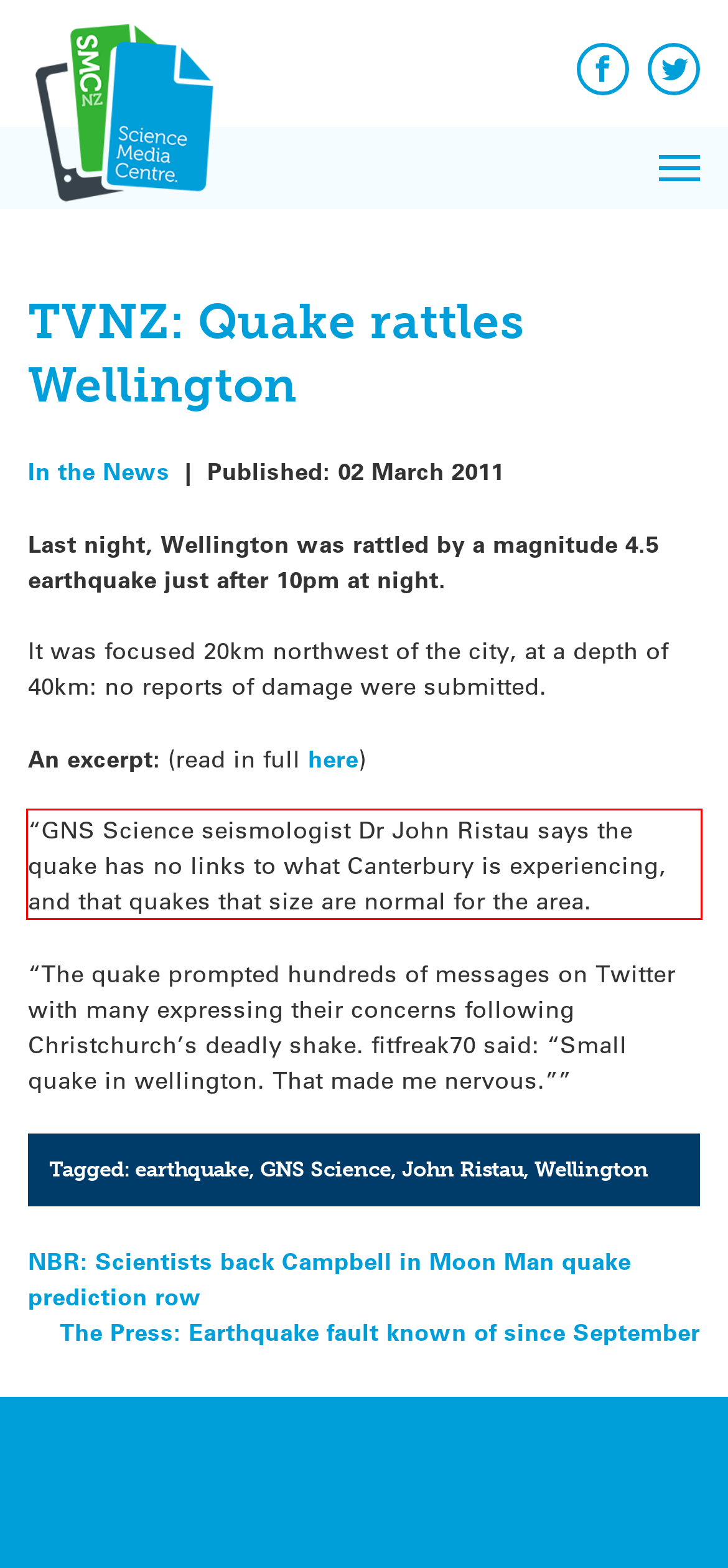Given a screenshot of a webpage with a red bounding box, extract the text content from the UI element inside the red bounding box.

“GNS Science seismologist Dr John Ristau says the quake has no links to what Canterbury is experiencing, and that quakes that size are normal for the area.